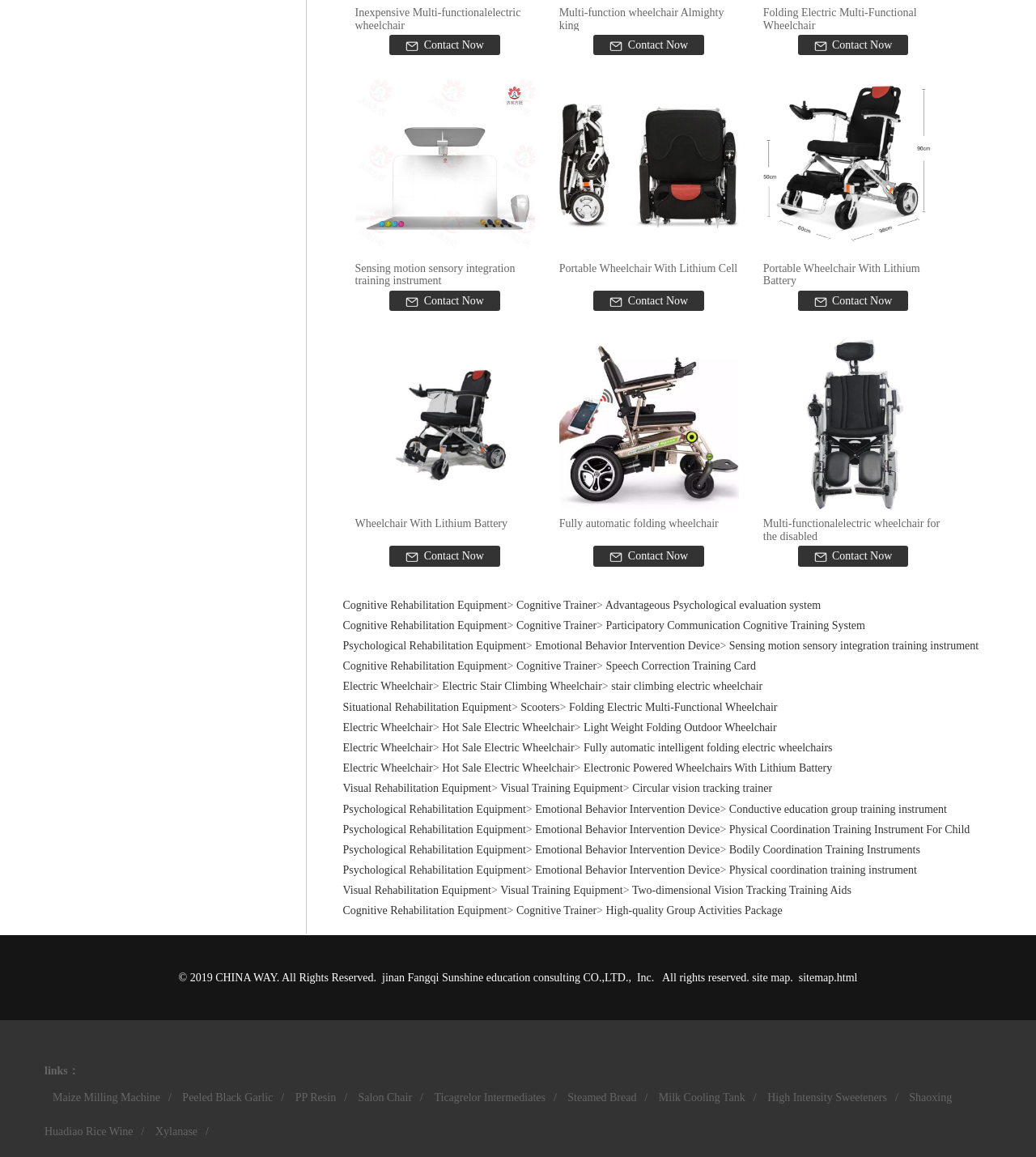Please specify the bounding box coordinates of the element that should be clicked to execute the given instruction: 'View details of Sensing motion sensory integration training instrument'. Ensure the coordinates are four float numbers between 0 and 1, expressed as [left, top, right, bottom].

[0.343, 0.062, 0.516, 0.223]